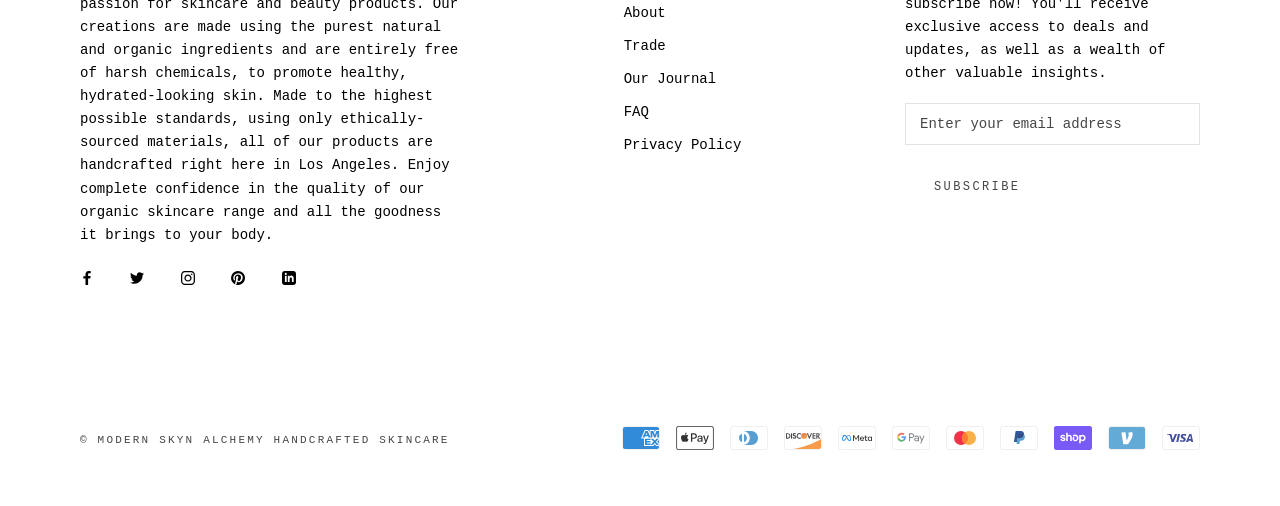Please identify the bounding box coordinates of the area I need to click to accomplish the following instruction: "contact us".

None